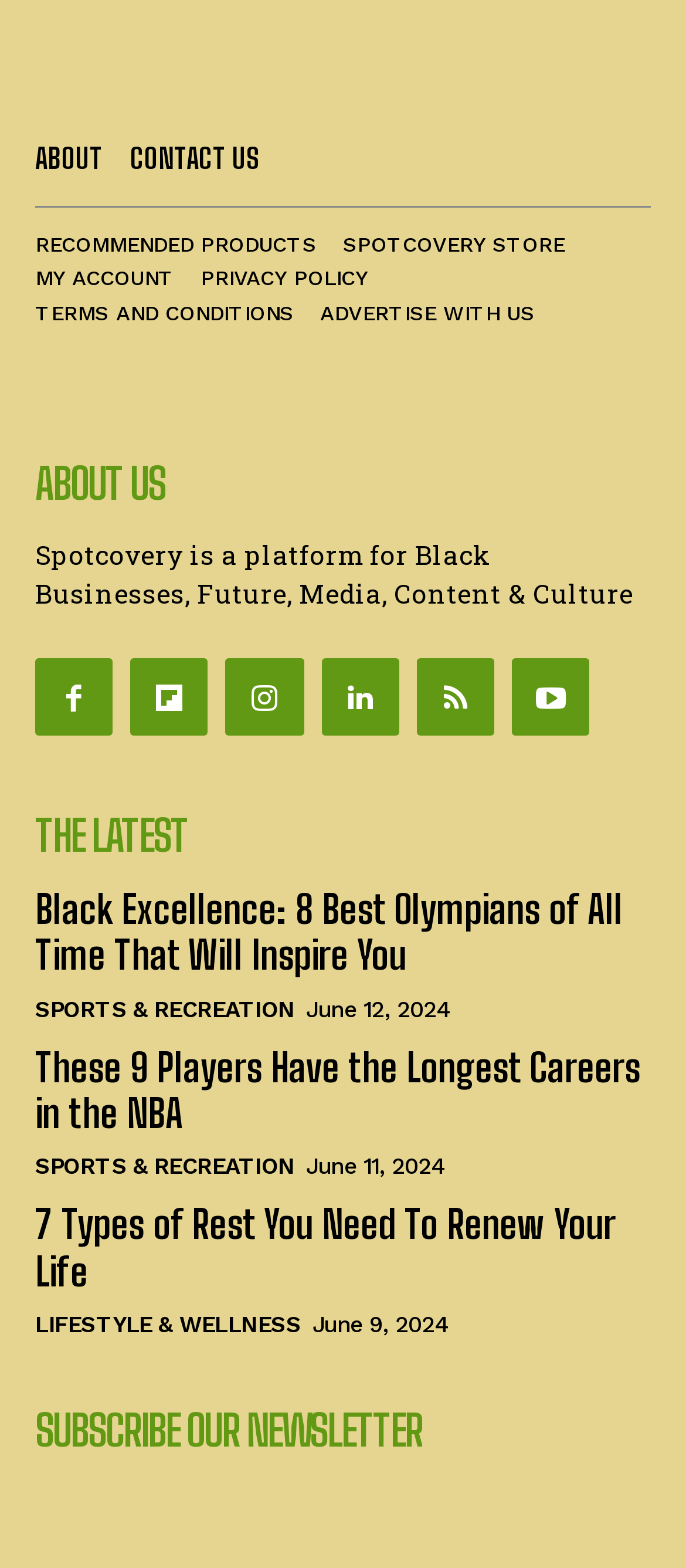What is the date of the article 'Black Excellence: 8 Best Olympians of All Time That Will Inspire You'?
Based on the image, please offer an in-depth response to the question.

The date of the article 'Black Excellence: 8 Best Olympians of All Time That Will Inspire You' can be found below the article title, which is 'June 12, 2024'.